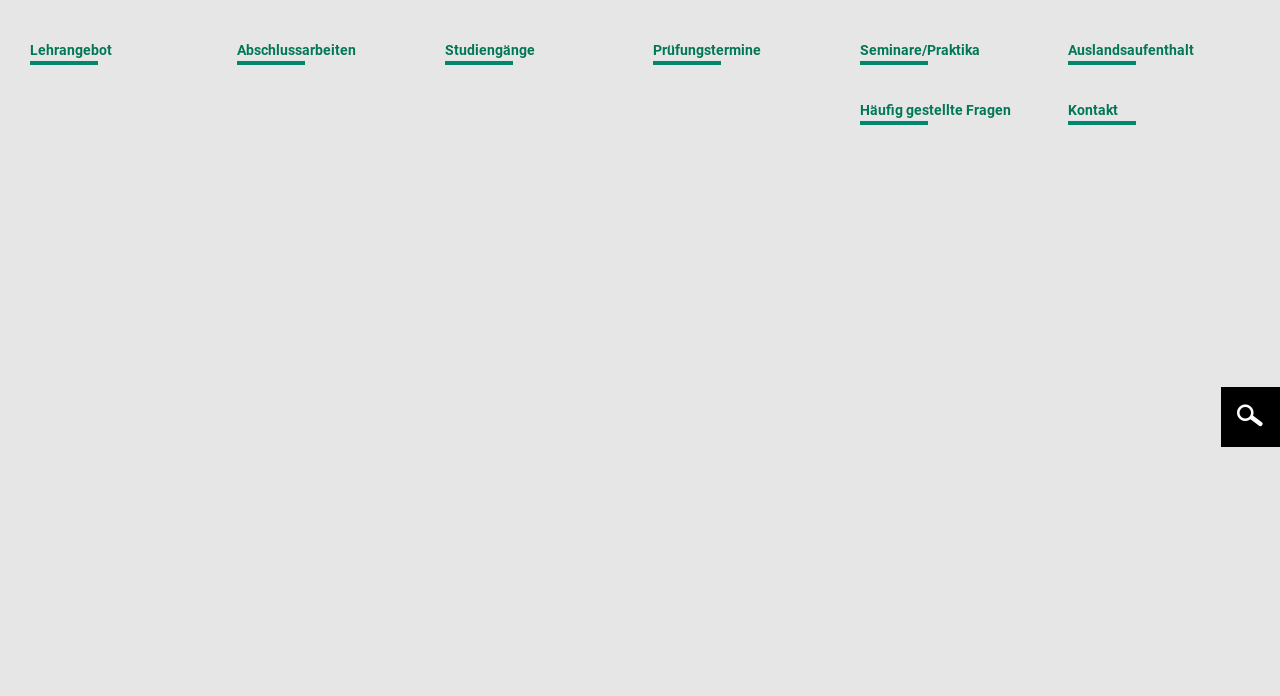Please locate the bounding box coordinates of the element's region that needs to be clicked to follow the instruction: "Go to the homepage". The bounding box coordinates should be provided as four float numbers between 0 and 1, i.e., [left, top, right, bottom].

[0.571, 0.042, 0.6, 0.065]